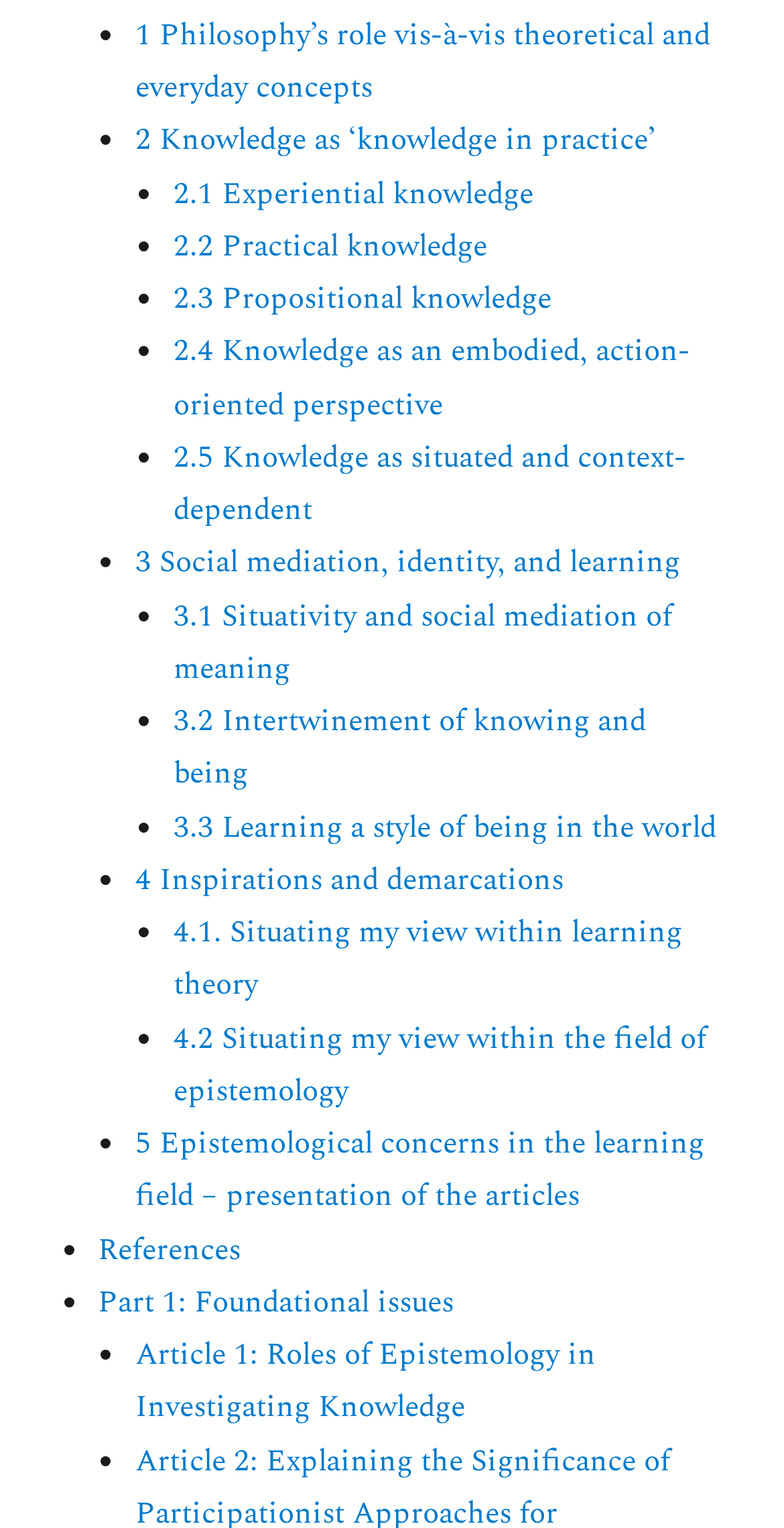Determine the bounding box coordinates of the clickable region to follow the instruction: "Select slide 2".

None